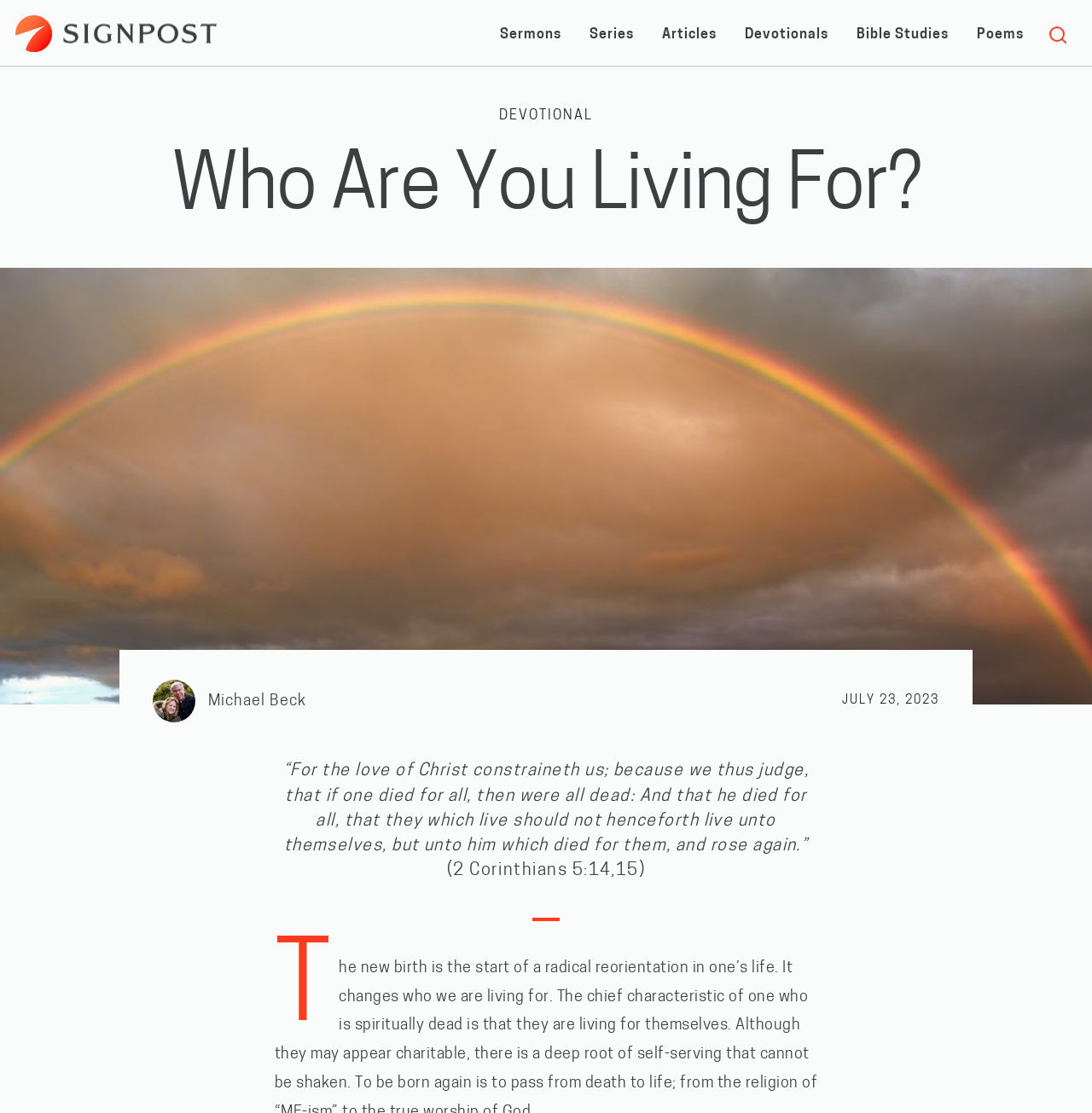Can you find the bounding box coordinates of the area I should click to execute the following instruction: "View the image of Horizontal Heavens Observatory"?

None